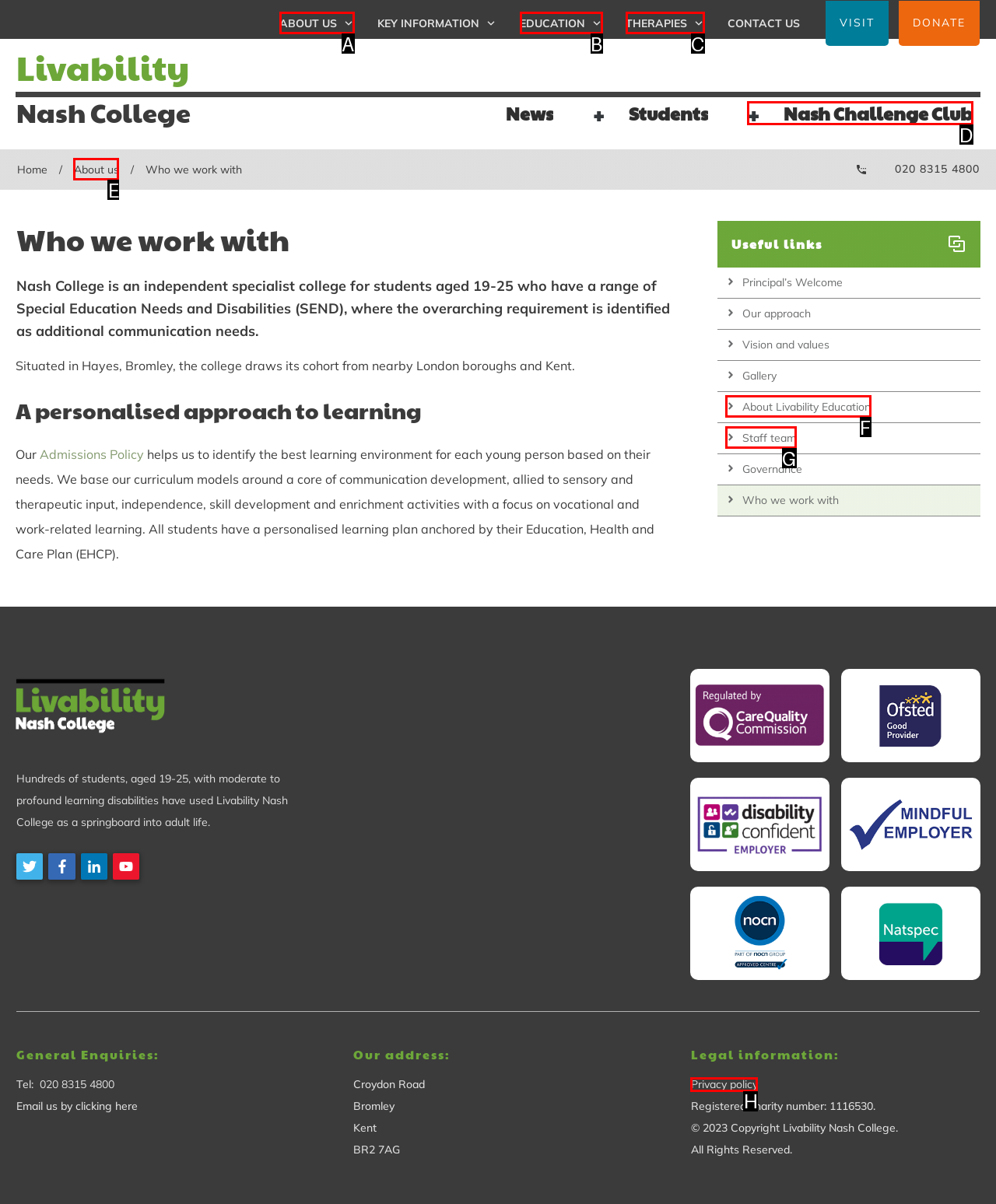Select the option that fits this description: Nash Challenge Club
Answer with the corresponding letter directly.

D